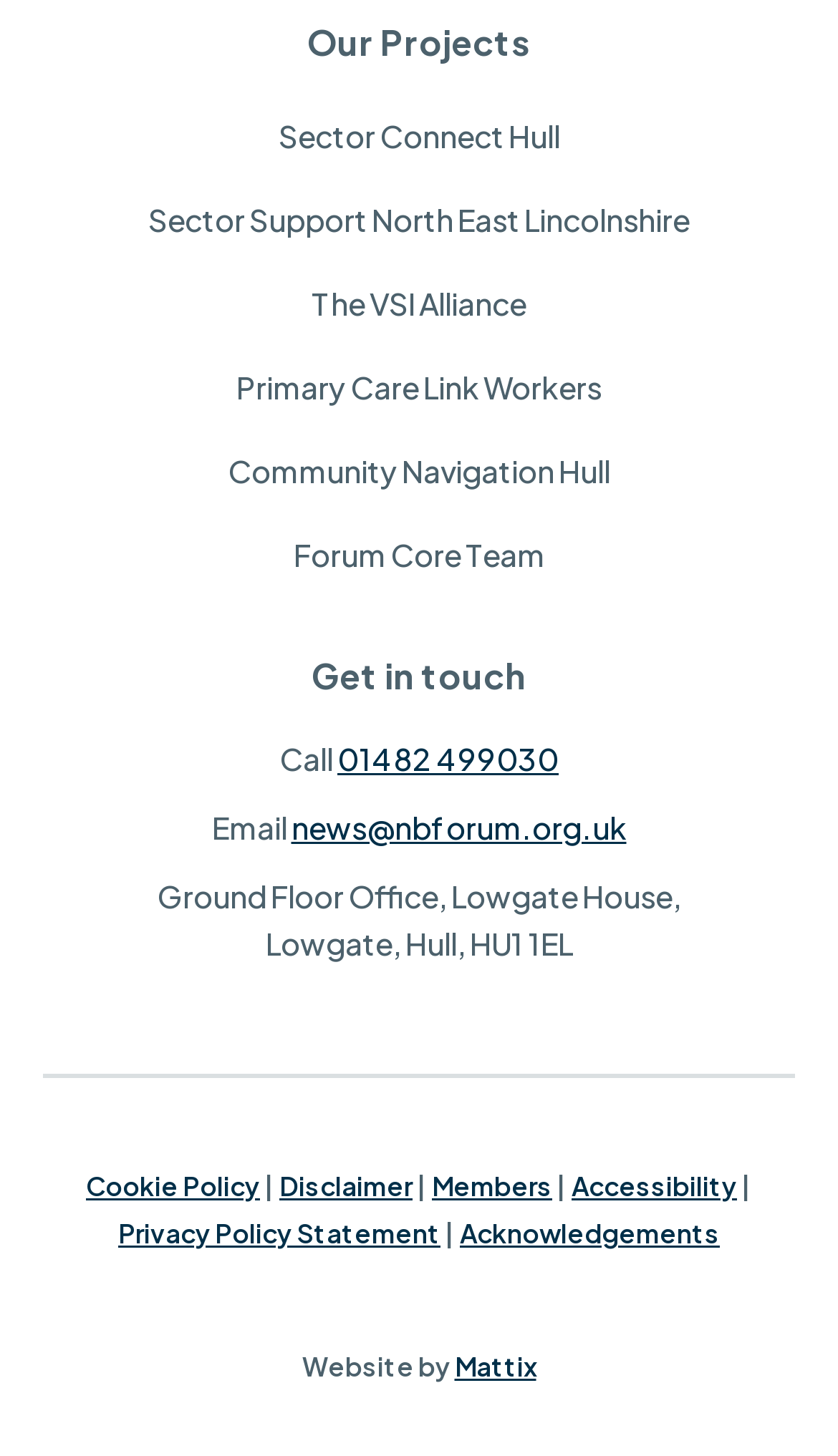Identify the bounding box coordinates of the section to be clicked to complete the task described by the following instruction: "Call 01482 499030". The coordinates should be four float numbers between 0 and 1, formatted as [left, top, right, bottom].

[0.403, 0.507, 0.667, 0.534]